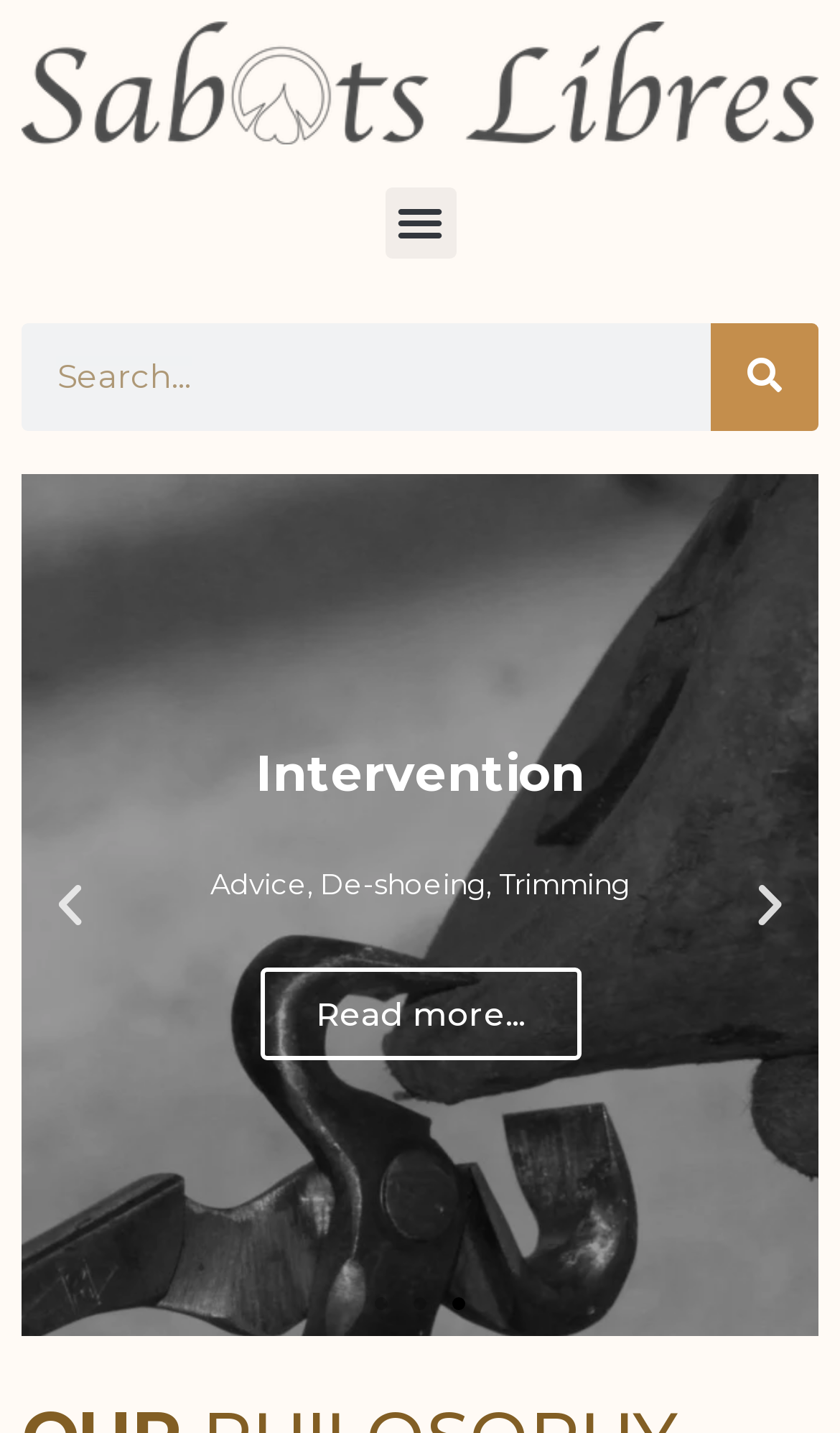Find and provide the bounding box coordinates for the UI element described here: "Search". The coordinates should be given as four float numbers between 0 and 1: [left, top, right, bottom].

[0.846, 0.226, 0.974, 0.301]